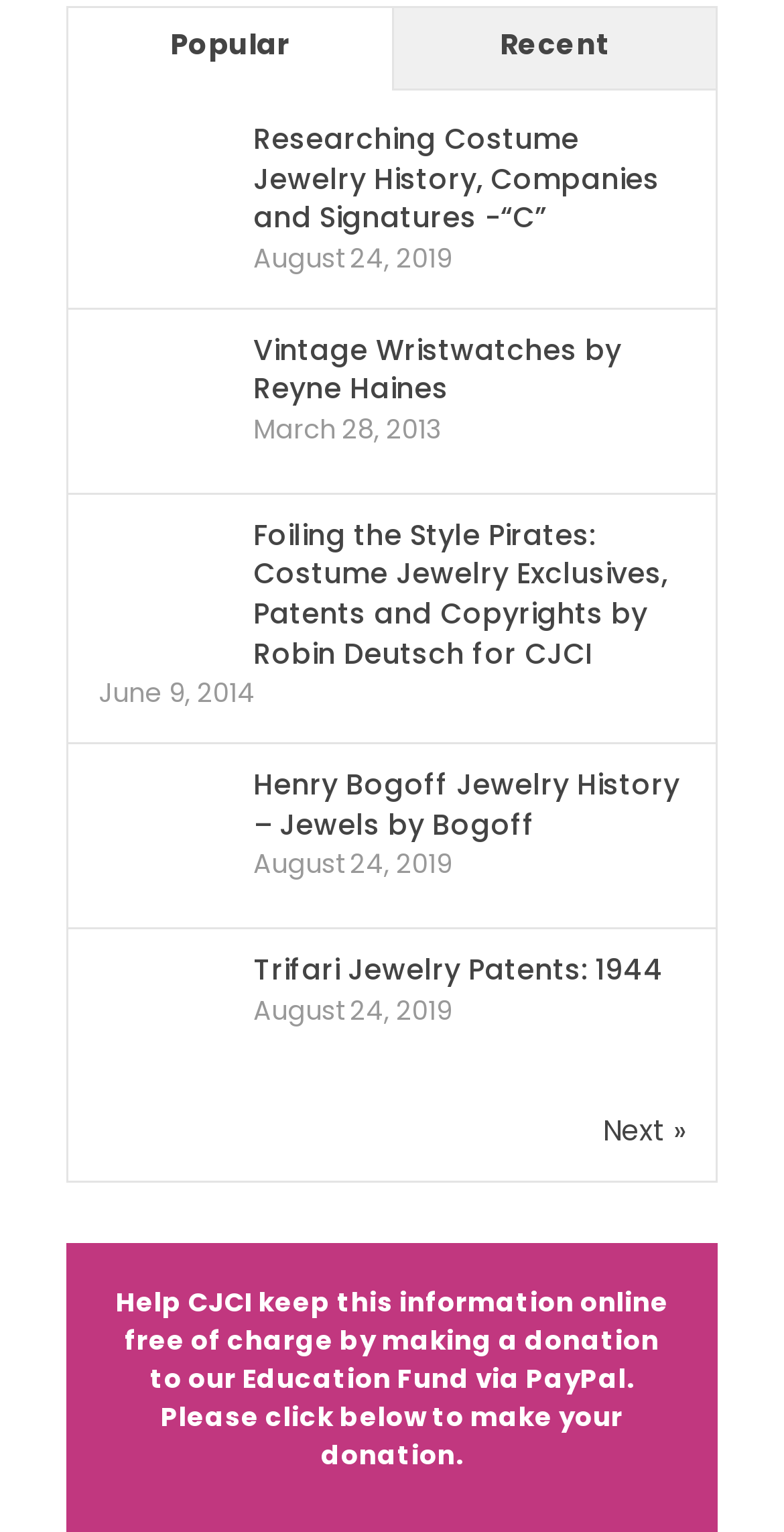Pinpoint the bounding box coordinates of the clickable area necessary to execute the following instruction: "Click on 'Popular'". The coordinates should be given as four float numbers between 0 and 1, namely [left, top, right, bottom].

[0.087, 0.006, 0.5, 0.059]